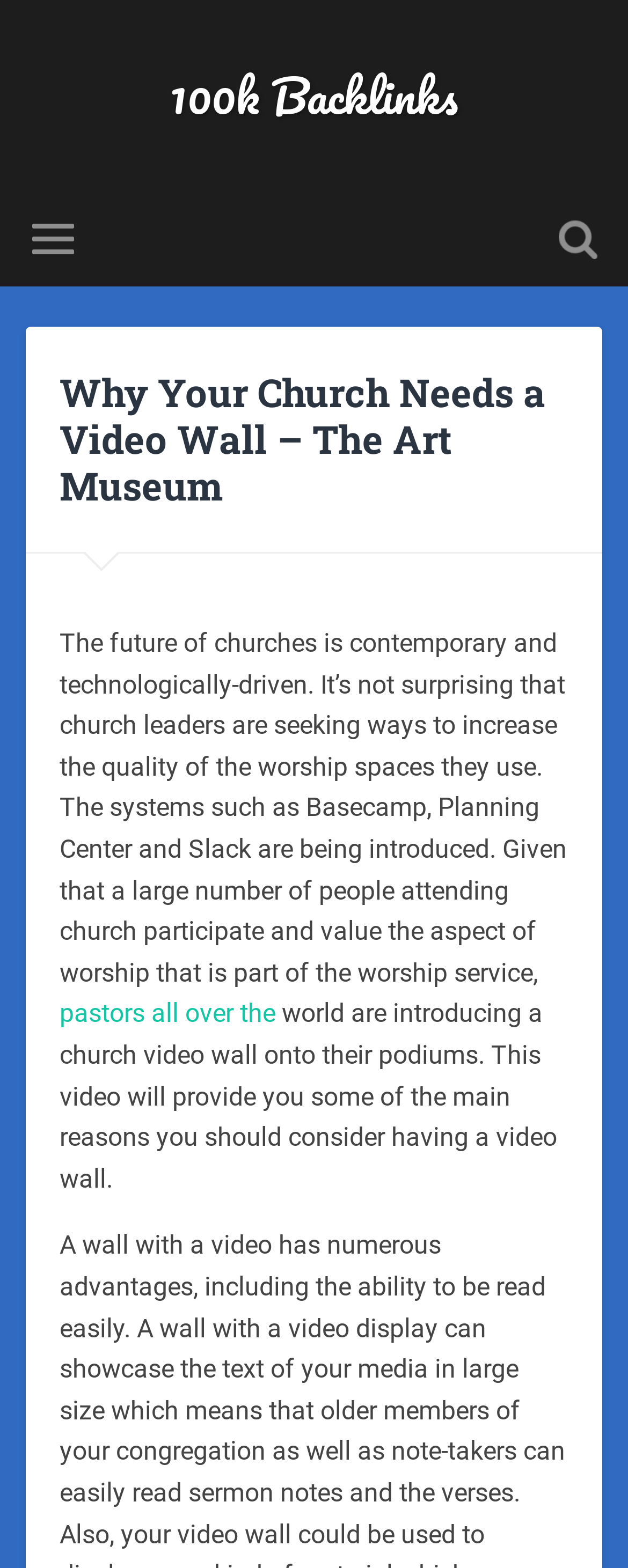Using the description: "100k Backlinks", determine the UI element's bounding box coordinates. Ensure the coordinates are in the format of four float numbers between 0 and 1, i.e., [left, top, right, bottom].

[0.27, 0.036, 0.729, 0.086]